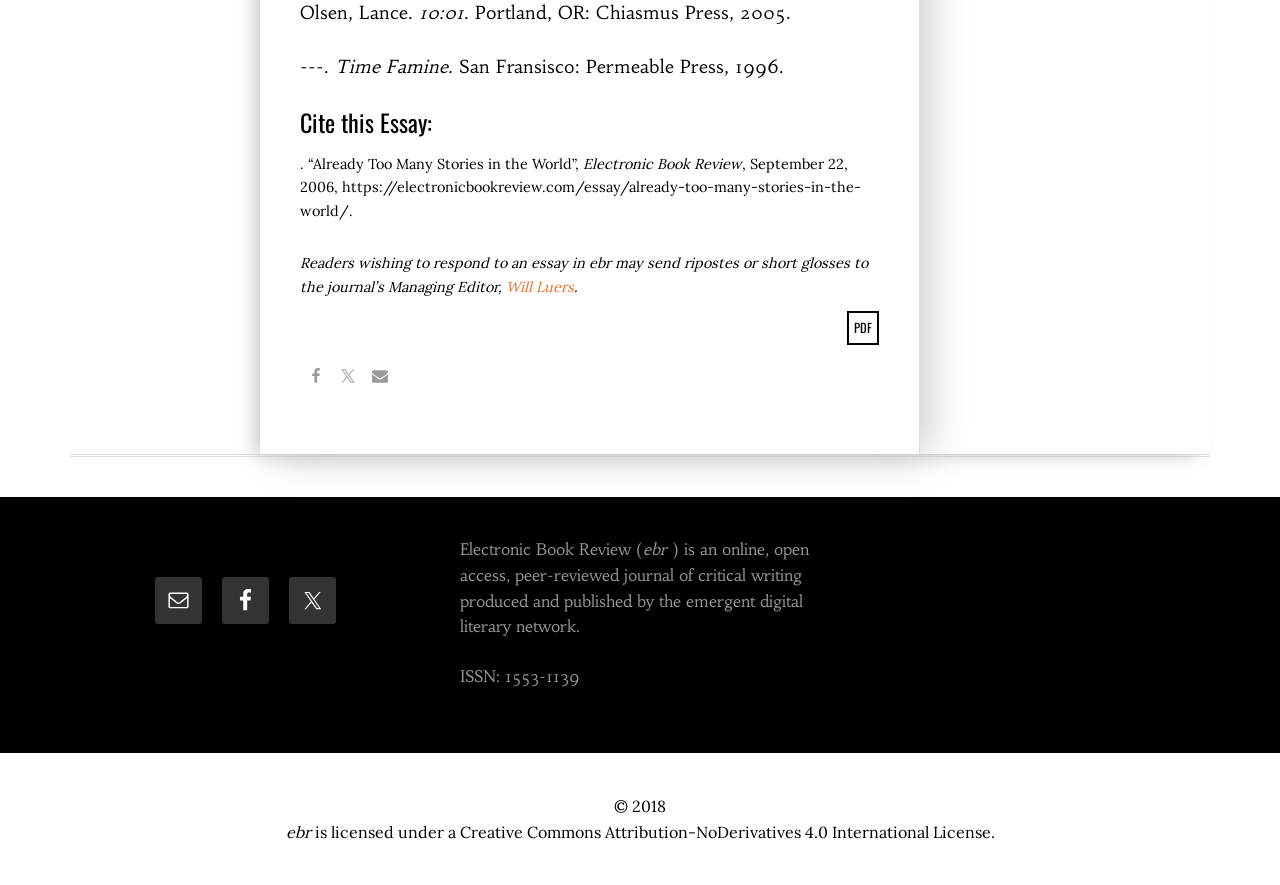Pinpoint the bounding box coordinates of the area that should be clicked to complete the following instruction: "Click on the 'Creative Commons Attribution-NoDerivatives 4.0 International License.' link". The coordinates must be given as four float numbers between 0 and 1, i.e., [left, top, right, bottom].

[0.359, 0.929, 0.777, 0.952]